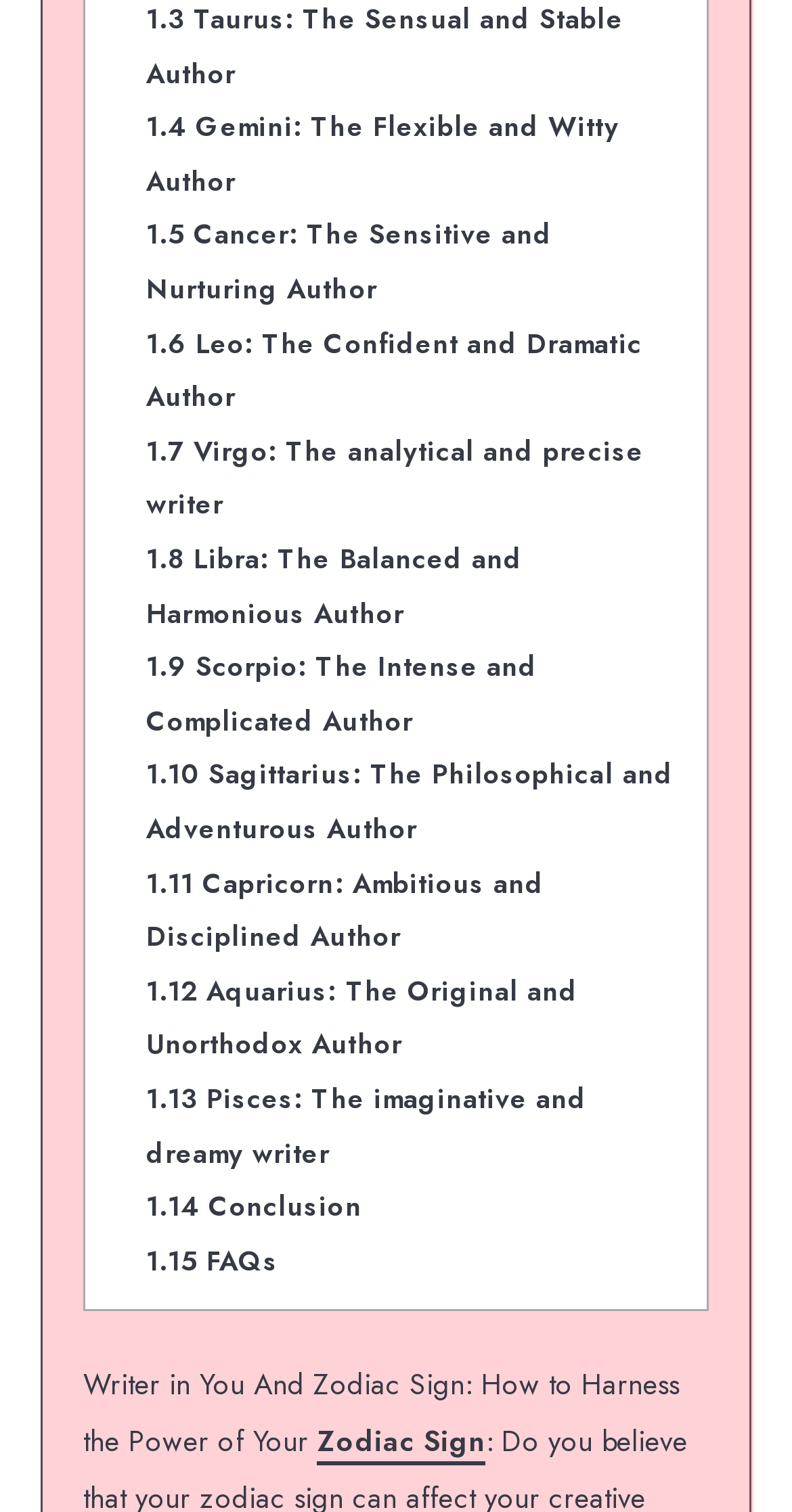Please identify the bounding box coordinates of the element I need to click to follow this instruction: "Learn about the characteristics of a Sagittarius author".

[0.184, 0.5, 0.85, 0.561]